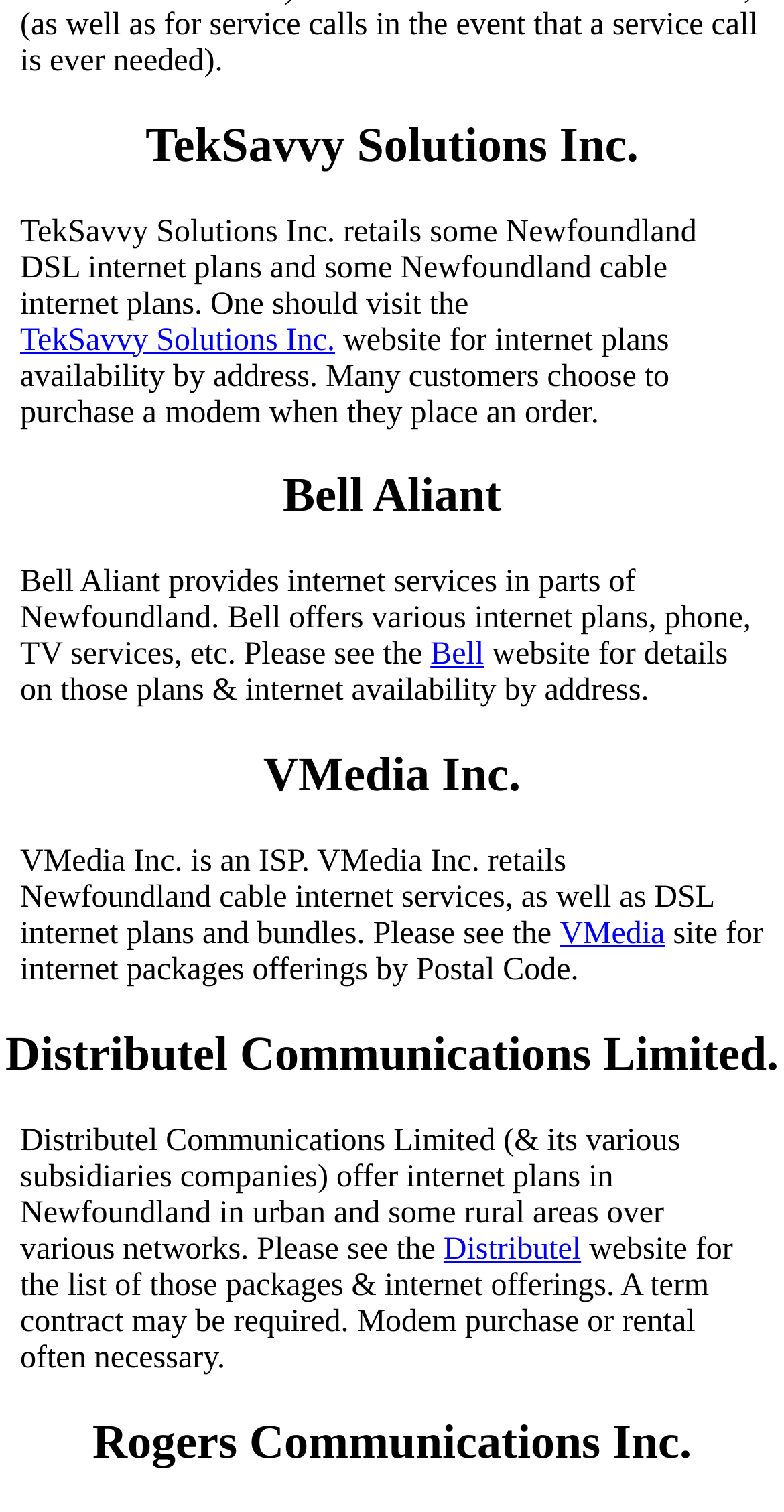What is the name of the first internet service provider listed?
Respond with a short answer, either a single word or a phrase, based on the image.

TekSavvy Solutions Inc.